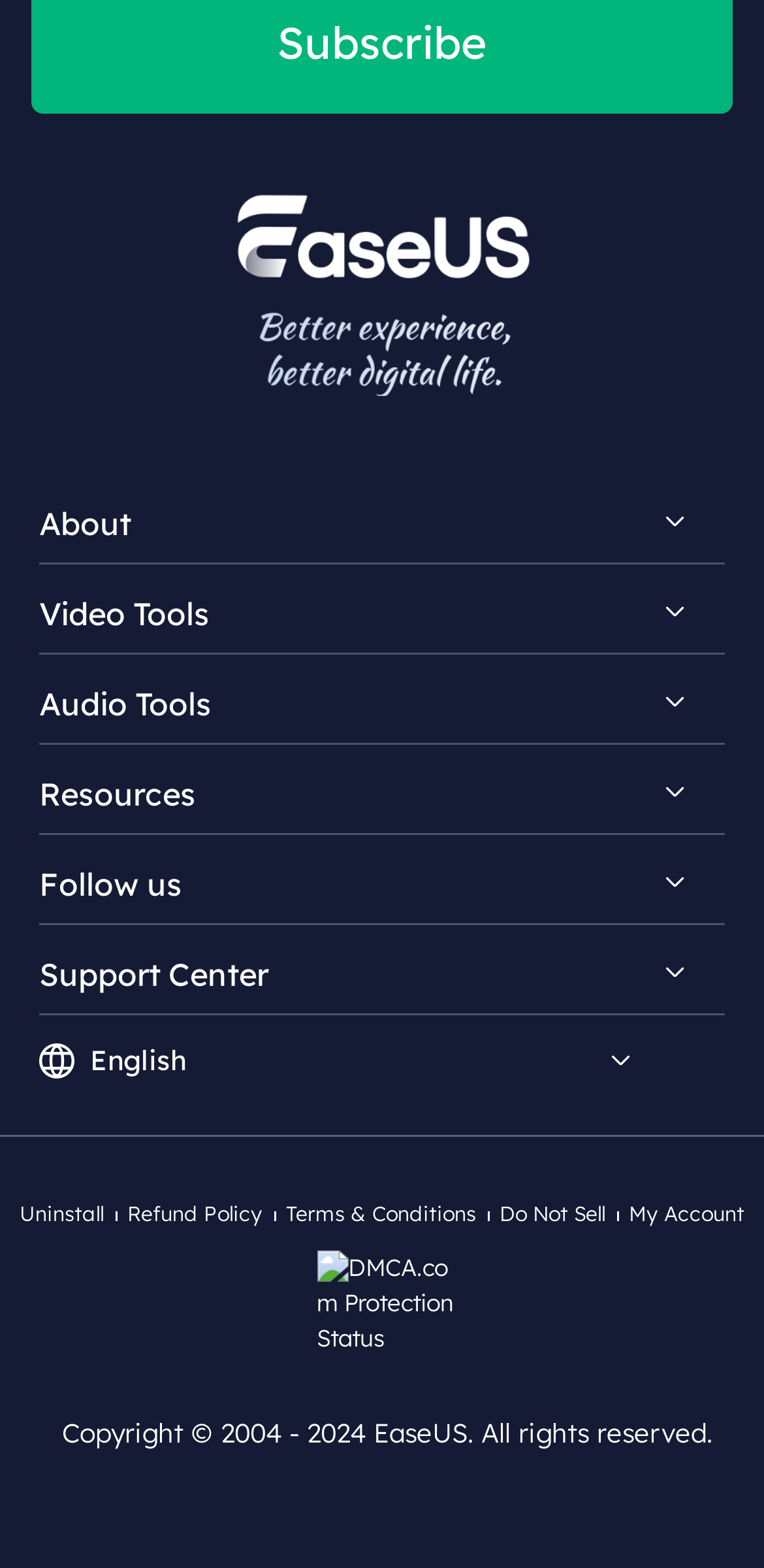Locate the bounding box coordinates of the clickable element to fulfill the following instruction: "Watch video tutorials". Provide the coordinates as four float numbers between 0 and 1 in the format [left, top, right, bottom].

[0.077, 0.74, 0.949, 0.787]